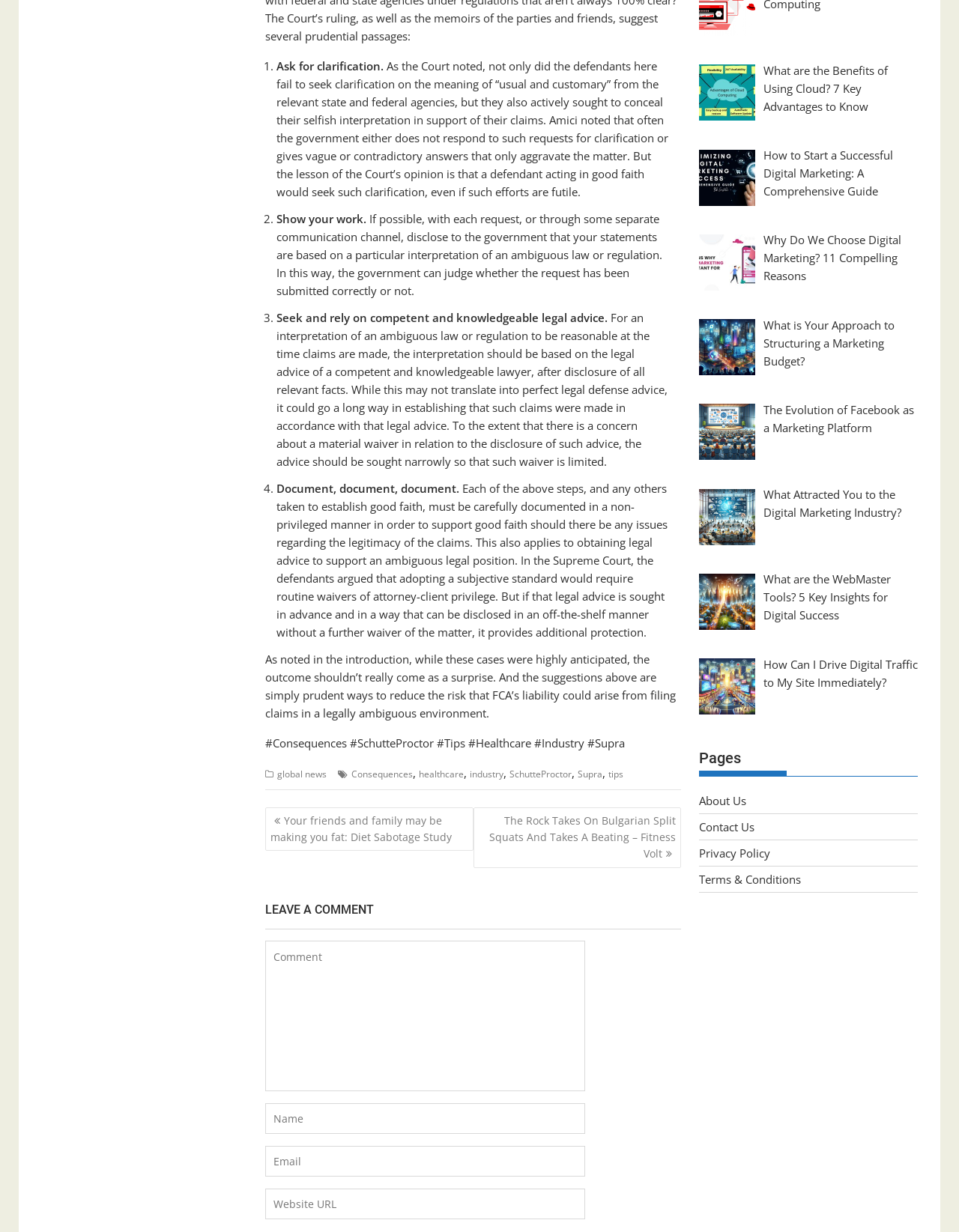Please provide a detailed answer to the question below based on the screenshot: 
What is the context of the four tips?

The four tips are provided in the context of reducing the risk of FCA's liability, which arises from filing claims in a legally ambiguous environment. The tips are prudent ways to reduce this risk and establish good faith.